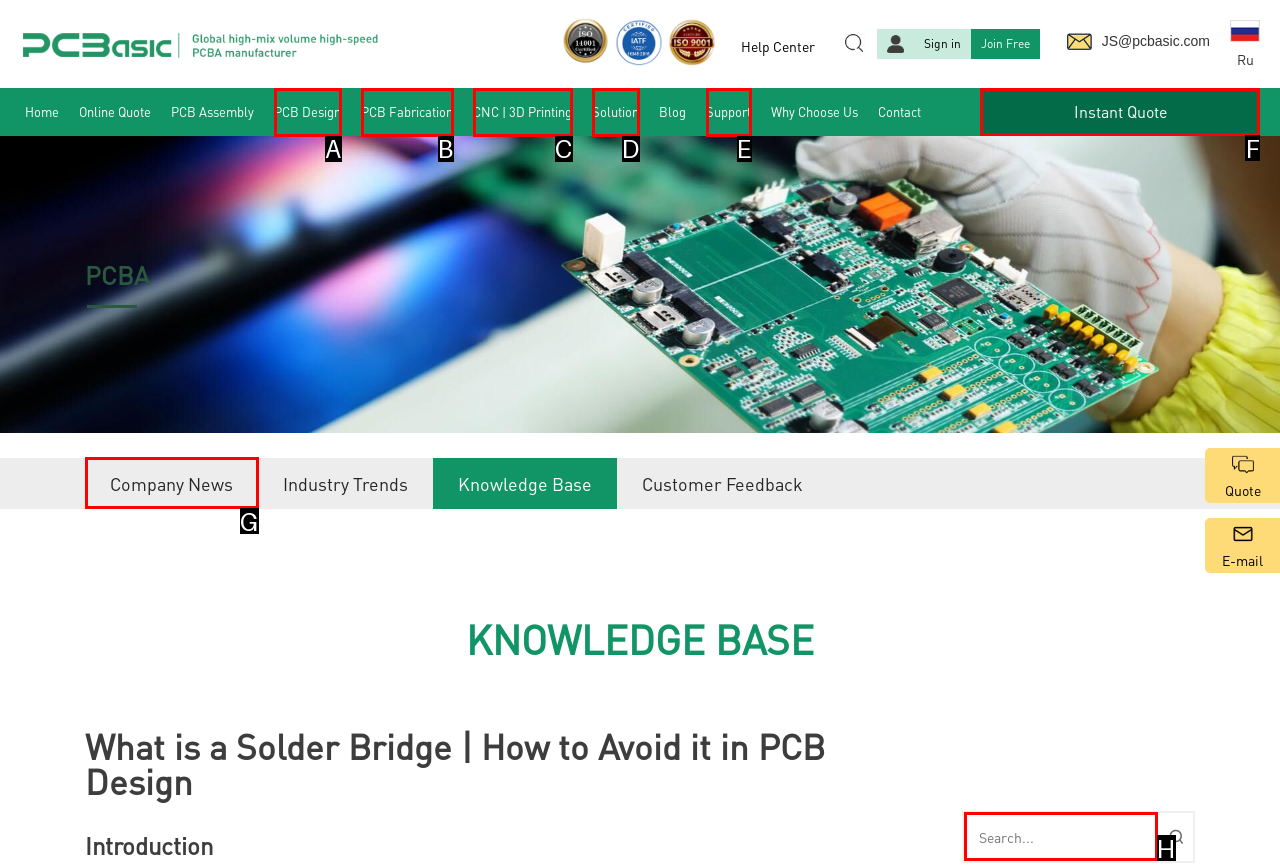Tell me which one HTML element I should click to complete the following task: Get an instant quote Answer with the option's letter from the given choices directly.

F